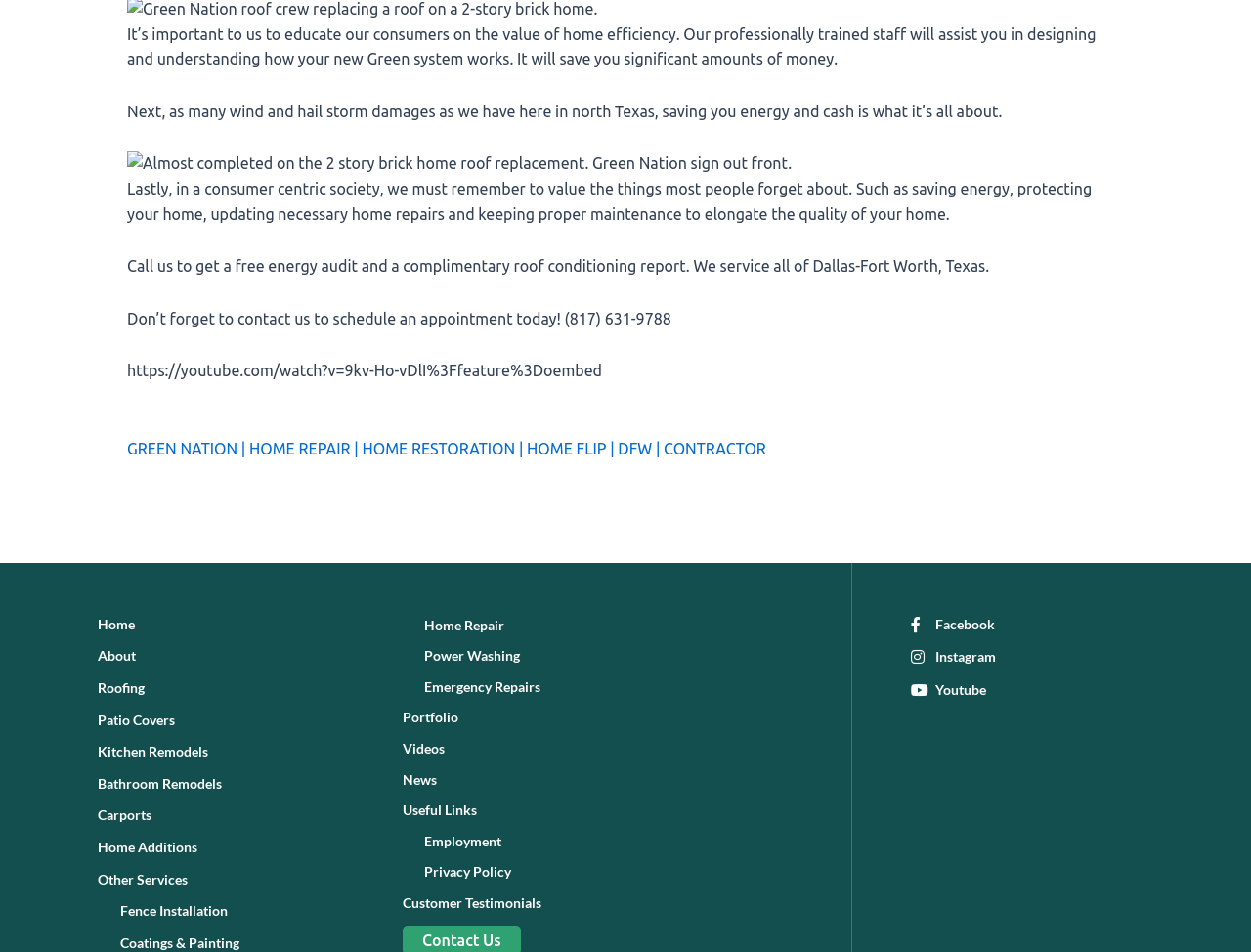Answer the question in a single word or phrase:
What is the phone number to contact Green Nation?

(817) 631-9788